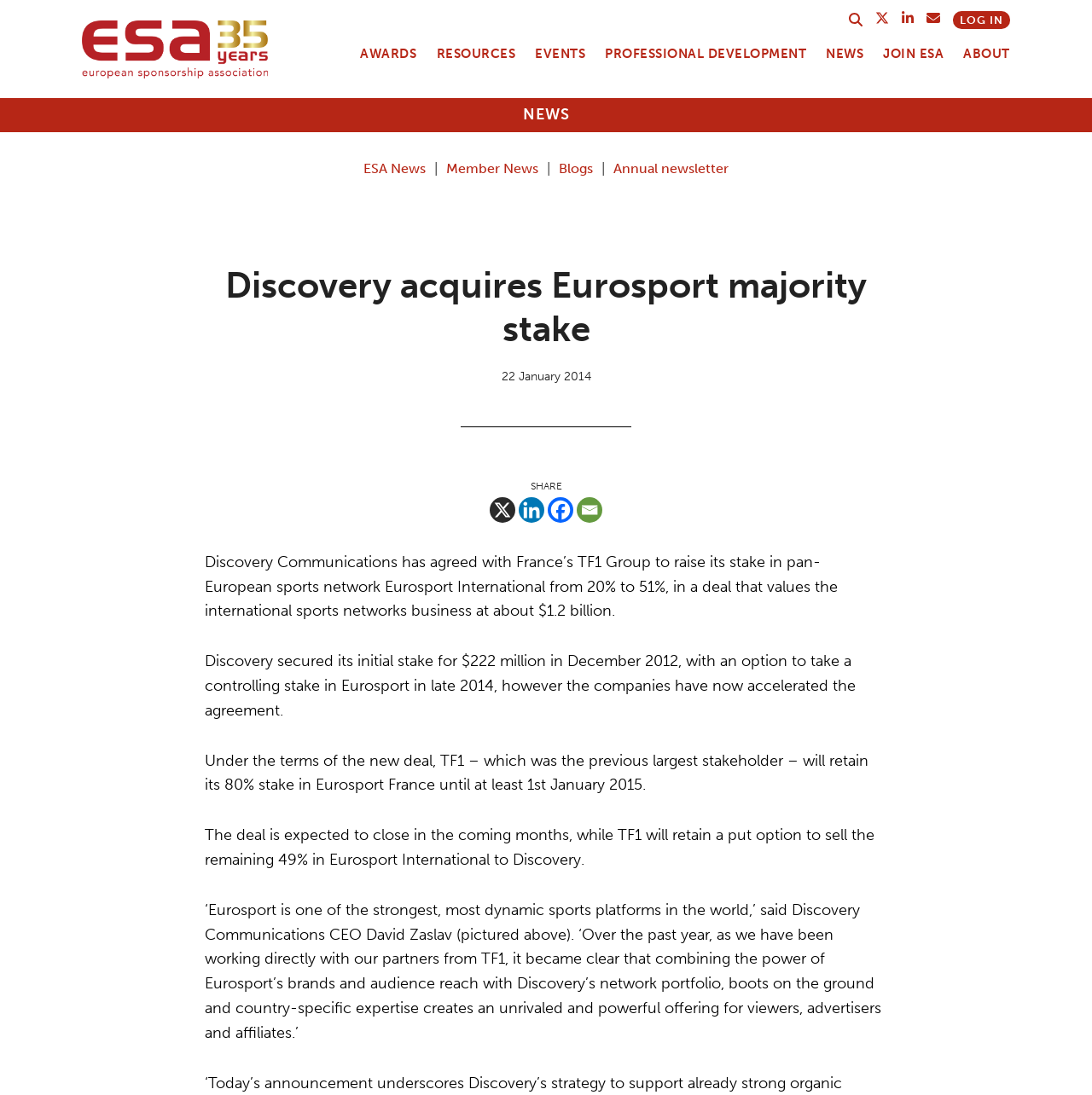Identify the bounding box coordinates of the area that should be clicked in order to complete the given instruction: "Log in". The bounding box coordinates should be four float numbers between 0 and 1, i.e., [left, top, right, bottom].

[0.873, 0.01, 0.925, 0.025]